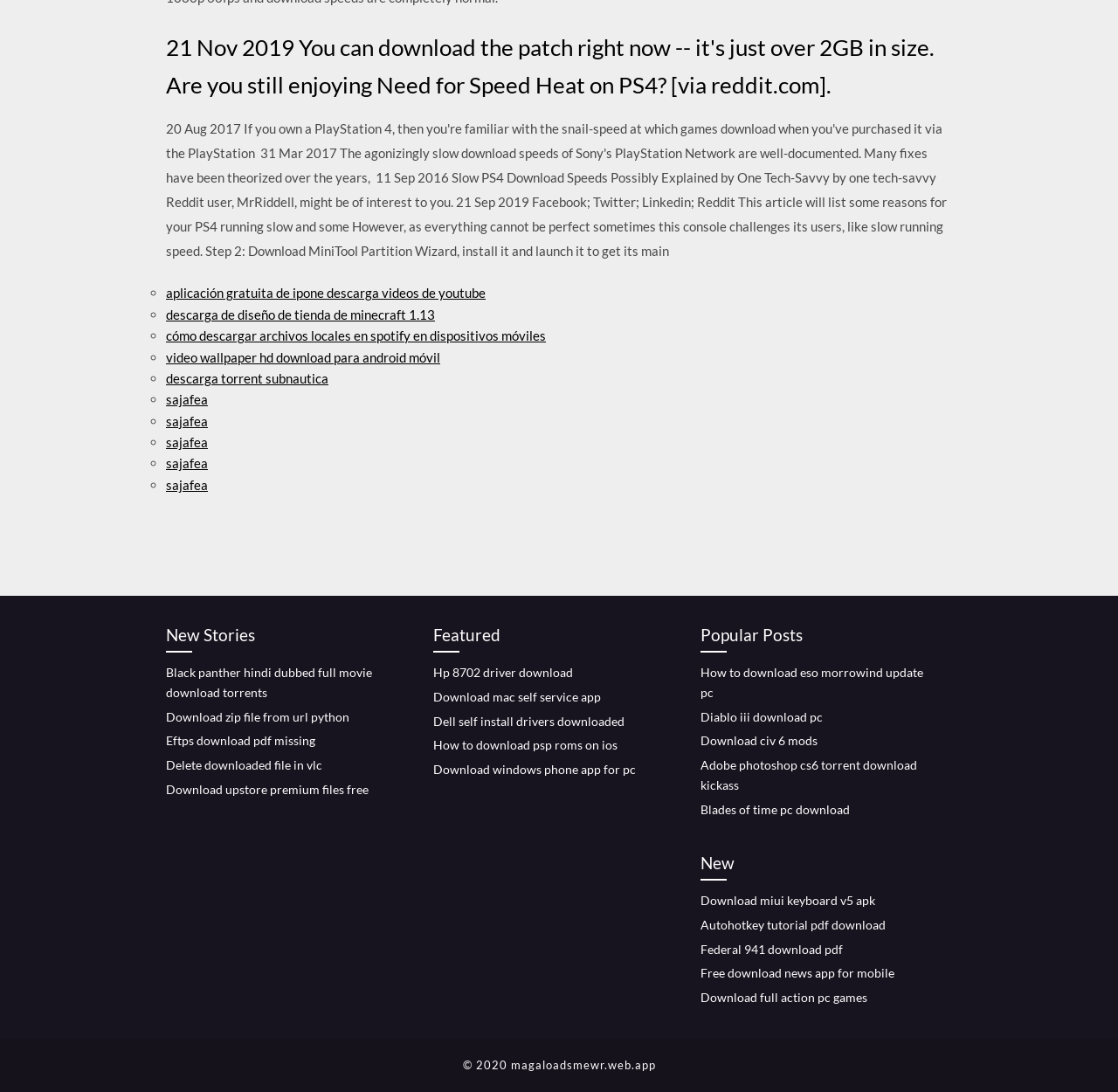Provide the bounding box coordinates of the HTML element this sentence describes: "descarga torrent subnautica". The bounding box coordinates consist of four float numbers between 0 and 1, i.e., [left, top, right, bottom].

[0.148, 0.339, 0.294, 0.354]